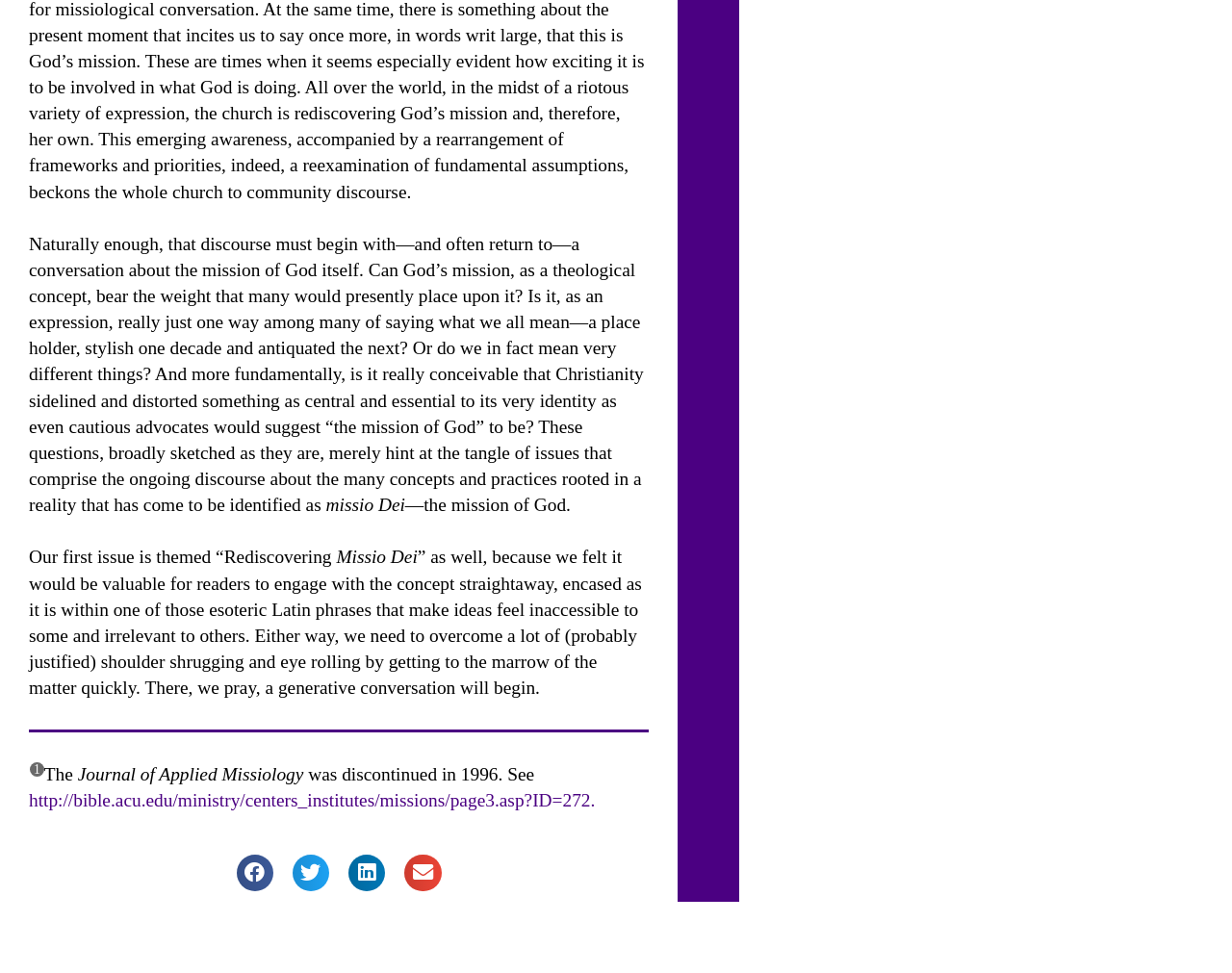How many social media platforms are available for sharing?
Please provide a comprehensive and detailed answer to the question.

There are four social media platforms available for sharing, namely Facebook, Twitter, LinkedIn, and Email, as indicated by the buttons at the bottom of the page.